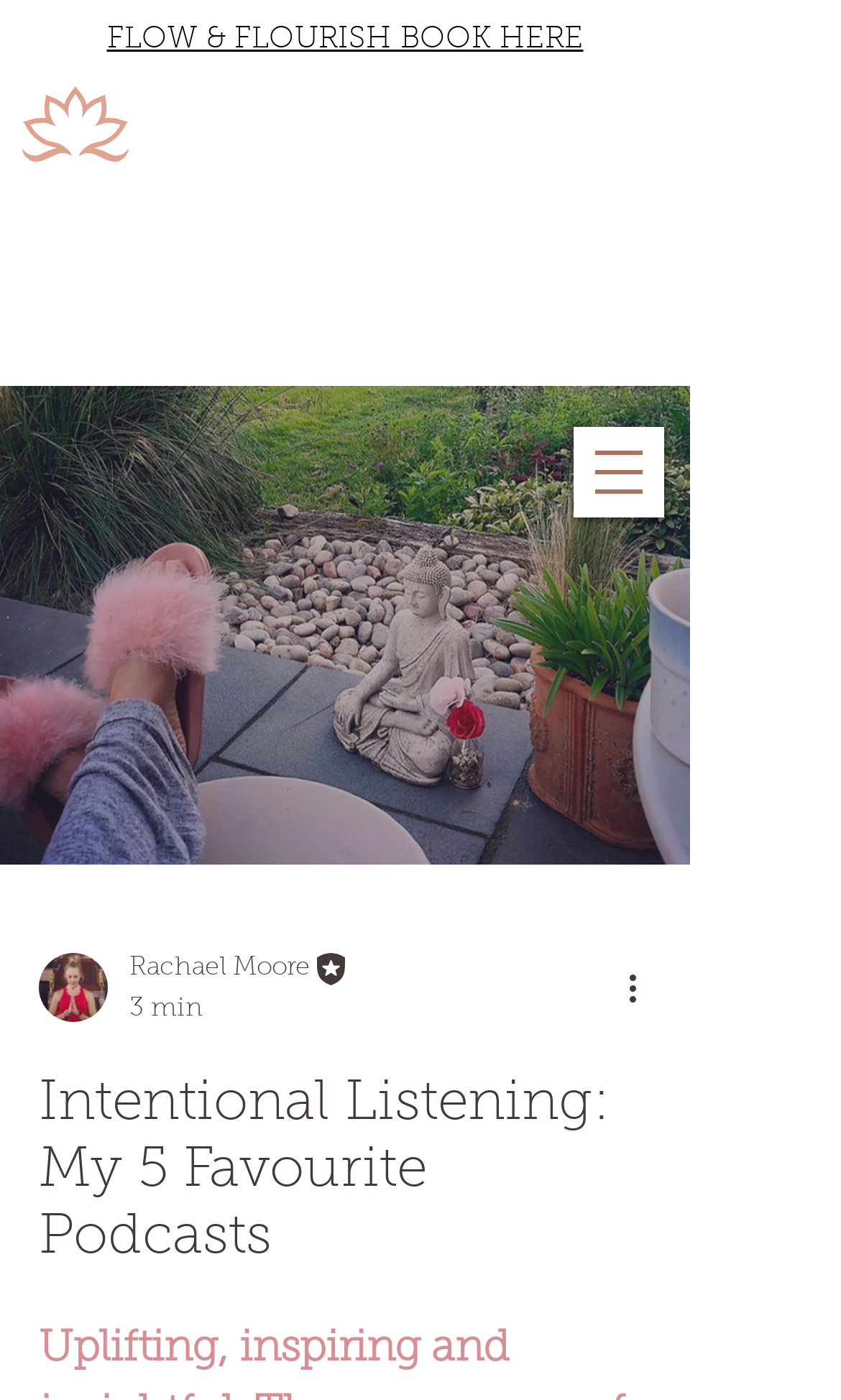Please identify the bounding box coordinates of the clickable area that will fulfill the following instruction: "Read more about Intentional Listening". The coordinates should be in the format of four float numbers between 0 and 1, i.e., [left, top, right, bottom].

[0.046, 0.767, 0.774, 0.911]